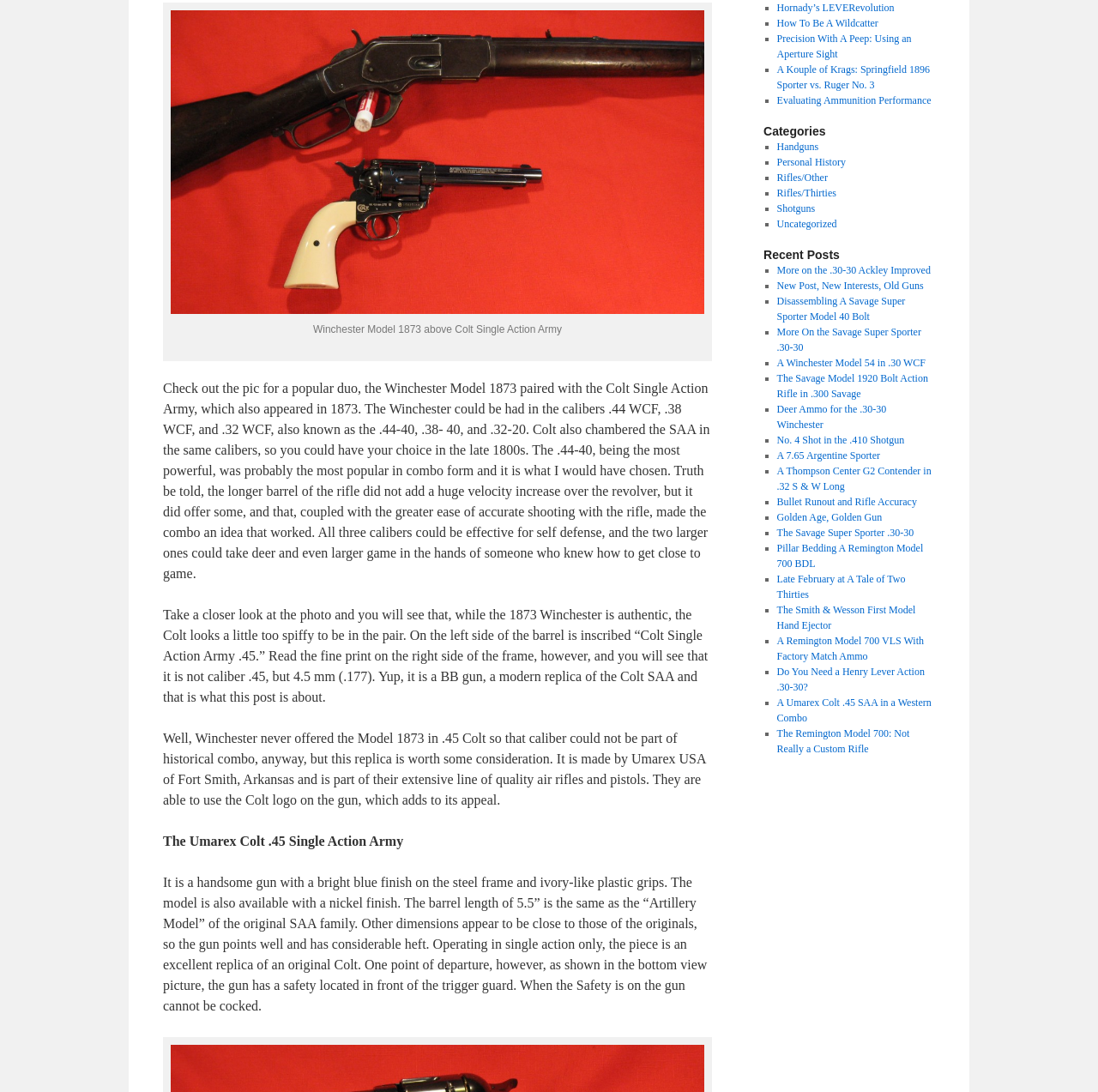Locate the bounding box of the UI element described by: "A 7.65 Argentine Sporter" in the given webpage screenshot.

[0.707, 0.412, 0.802, 0.423]